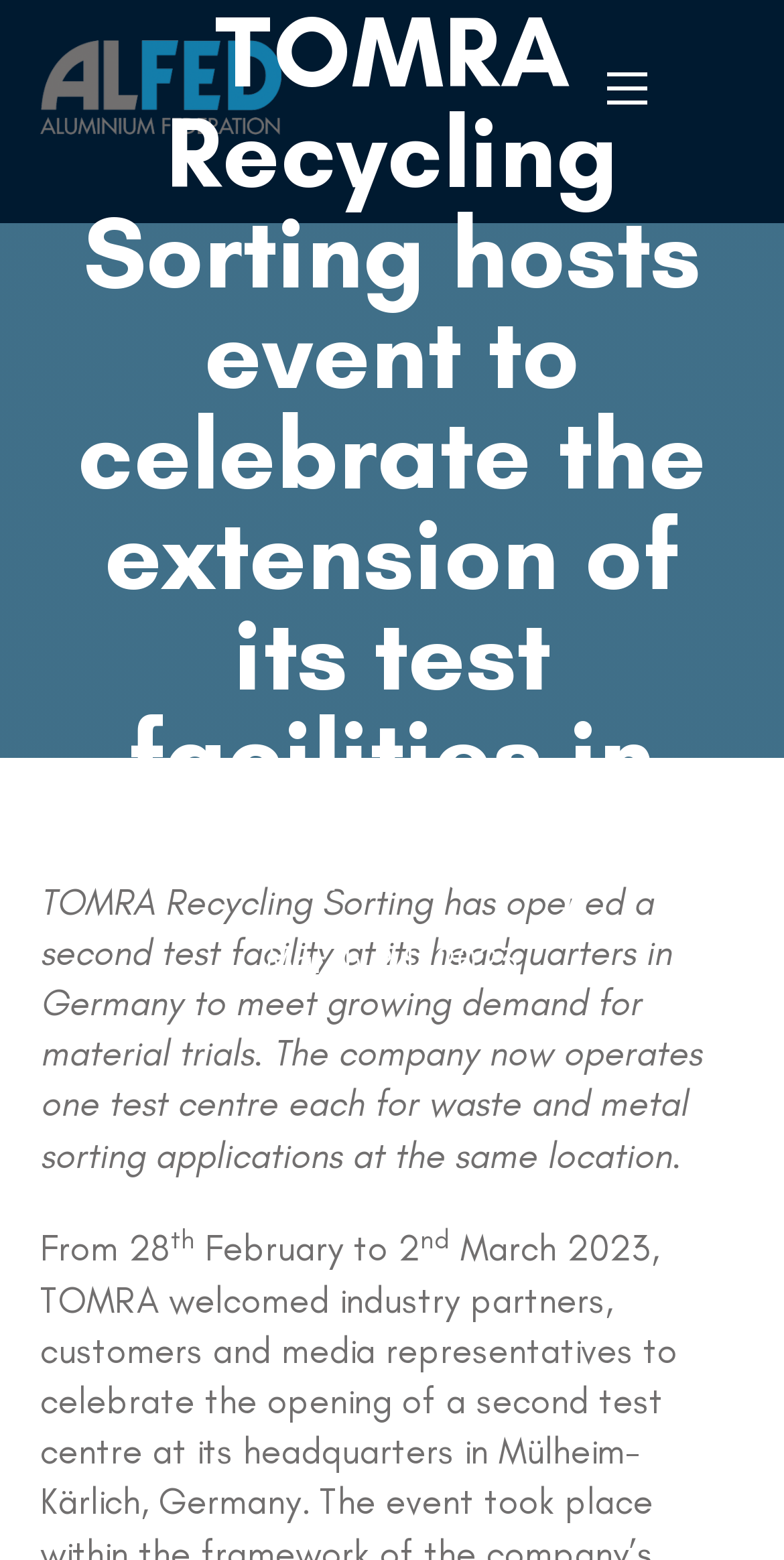Provide the bounding box coordinates of the HTML element described as: "aria-label="Mobile menu"". The bounding box coordinates should be four float numbers between 0 and 1, i.e., [left, top, right, bottom].

[0.774, 0.046, 0.826, 0.066]